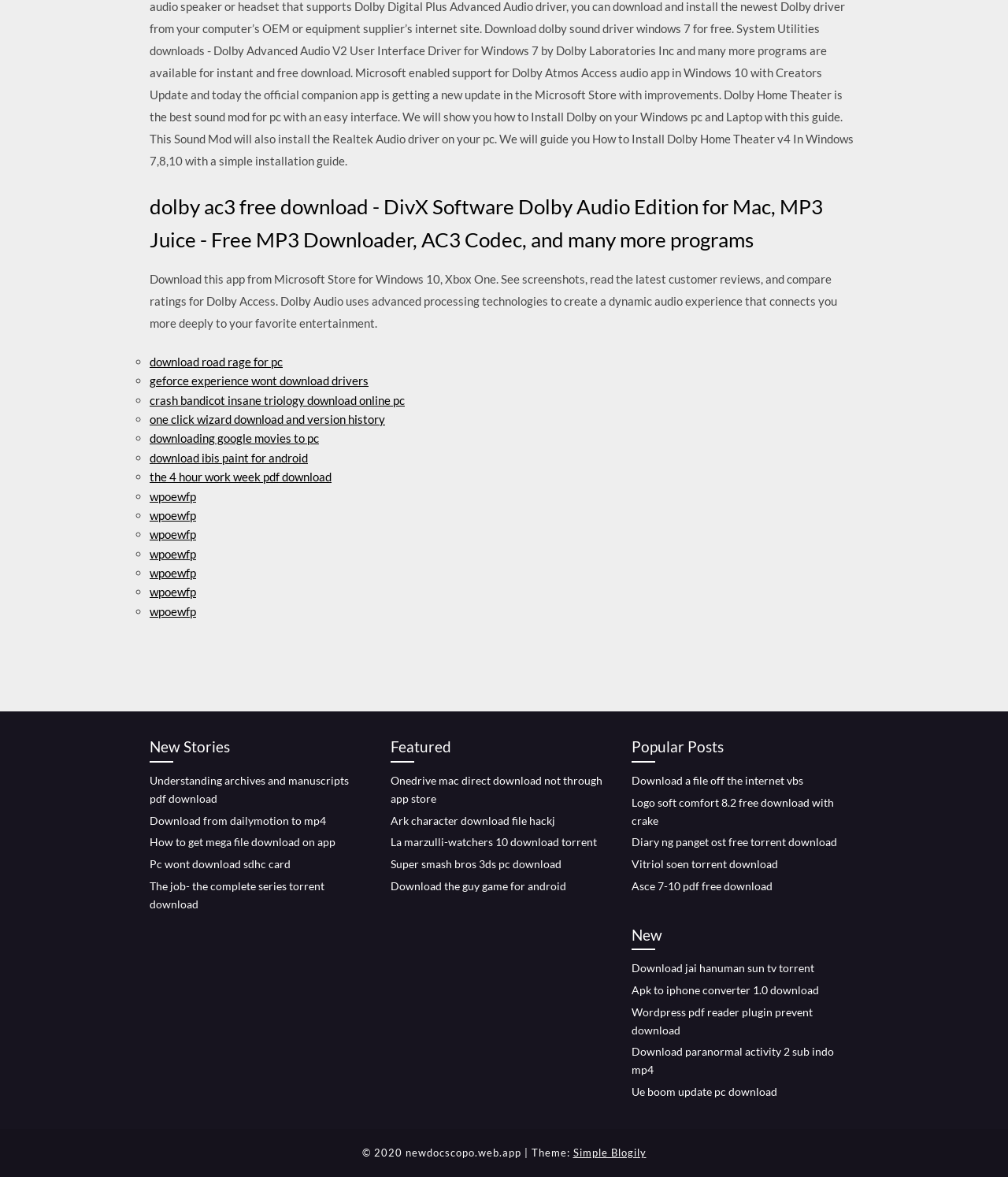Determine the bounding box coordinates for the clickable element to execute this instruction: "Get the 4 hour work week pdf". Provide the coordinates as four float numbers between 0 and 1, i.e., [left, top, right, bottom].

[0.148, 0.399, 0.329, 0.411]